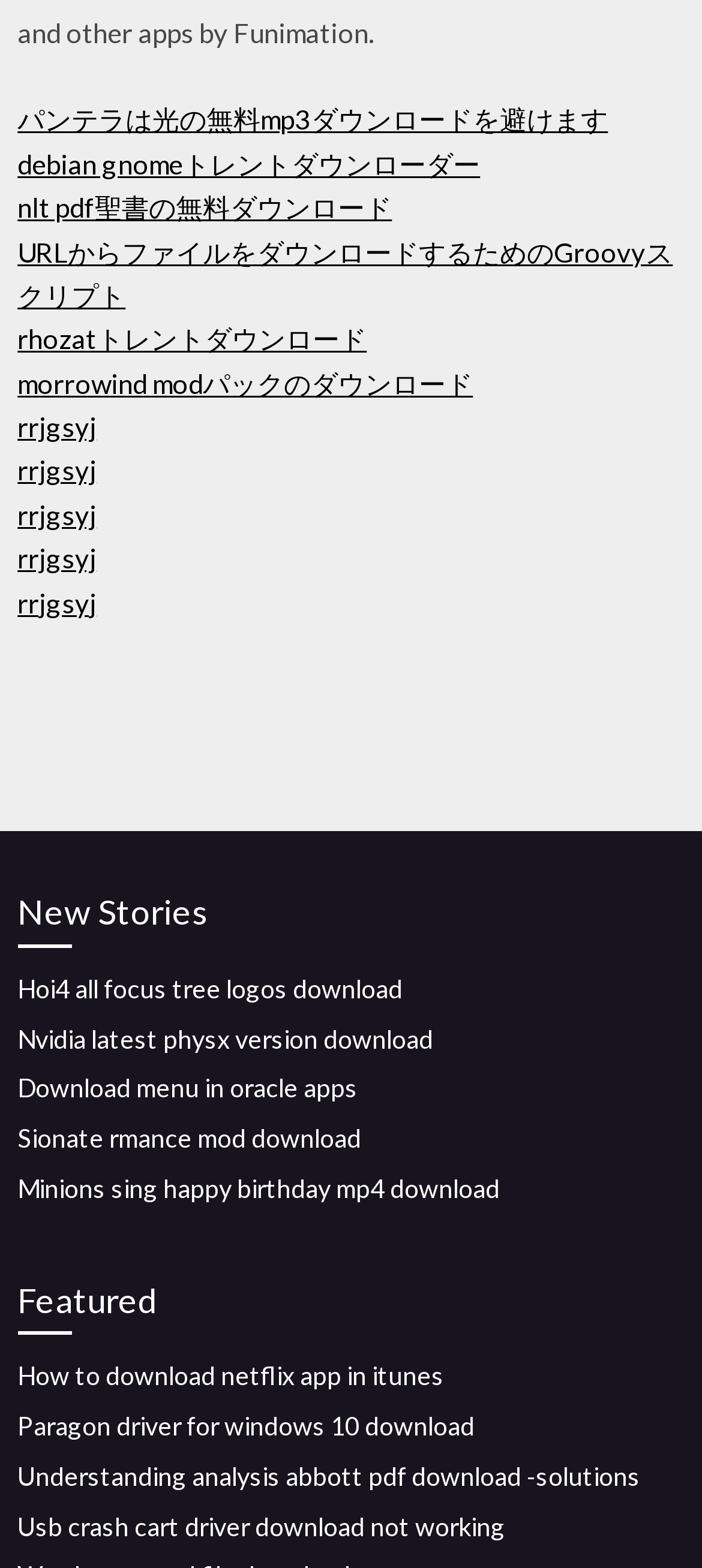How many 'rrjgsyj' links are there on the webpage?
Carefully examine the image and provide a detailed answer to the question.

I counted the number of 'rrjgsyj' links on the webpage and found that there are 5 of them, all with the same text but different bounding box coordinates.